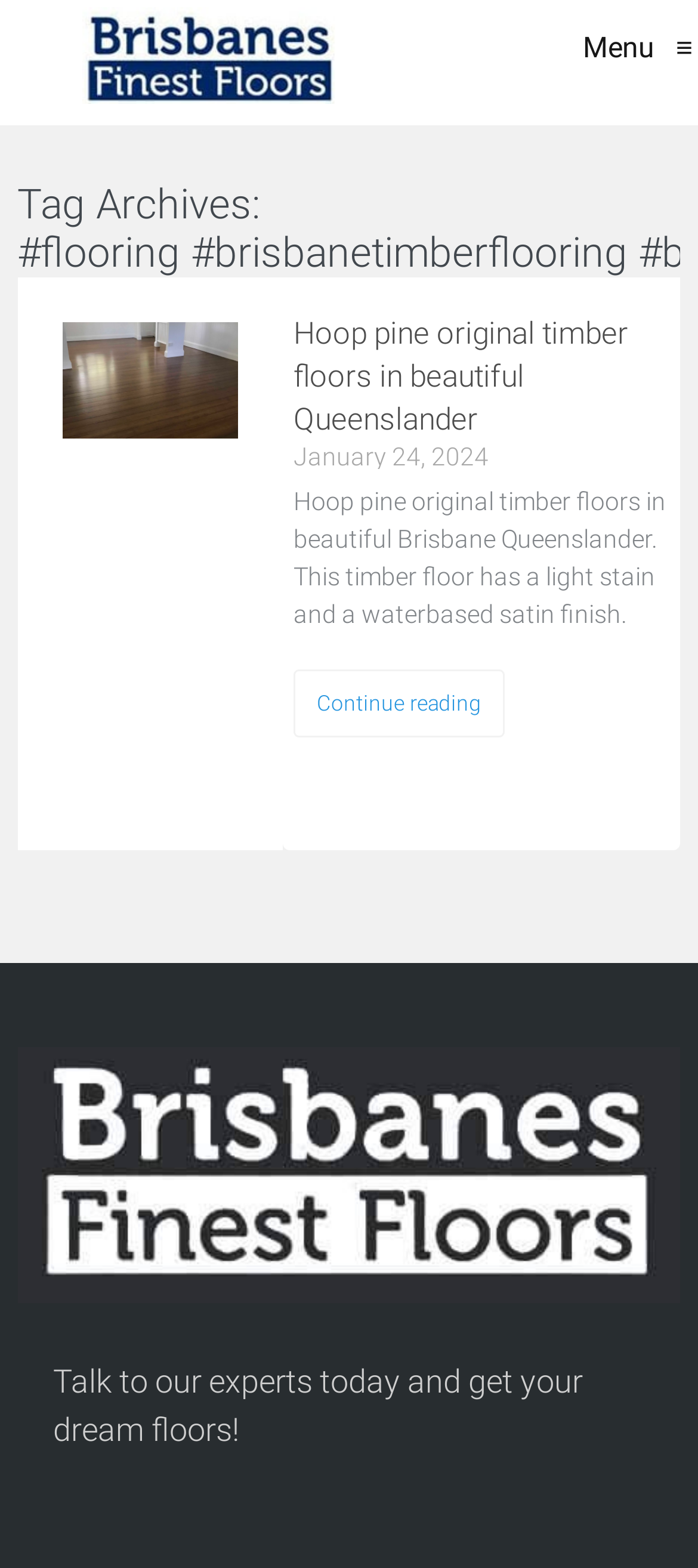What type of floors are being discussed?
Provide a detailed answer to the question, using the image to inform your response.

The webpage is discussing timber floors, specifically hoop pine original timber floors in a beautiful Queenslander, as mentioned in the heading and the paragraph below it.